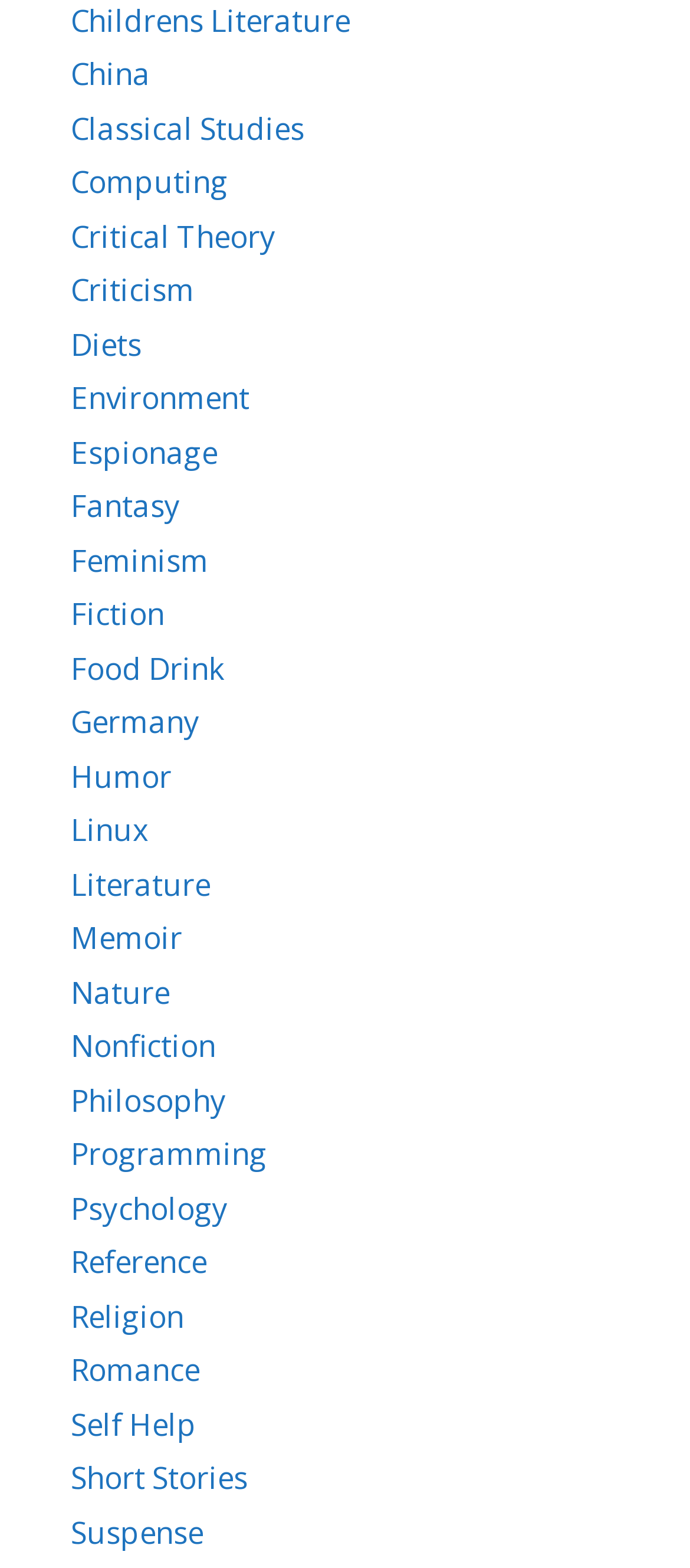Provide the bounding box coordinates, formatted as (top-left x, top-left y, bottom-right x, bottom-right y), with all values being floating point numbers between 0 and 1. Identify the bounding box of the UI element that matches the description: Self Help

[0.103, 0.895, 0.285, 0.921]